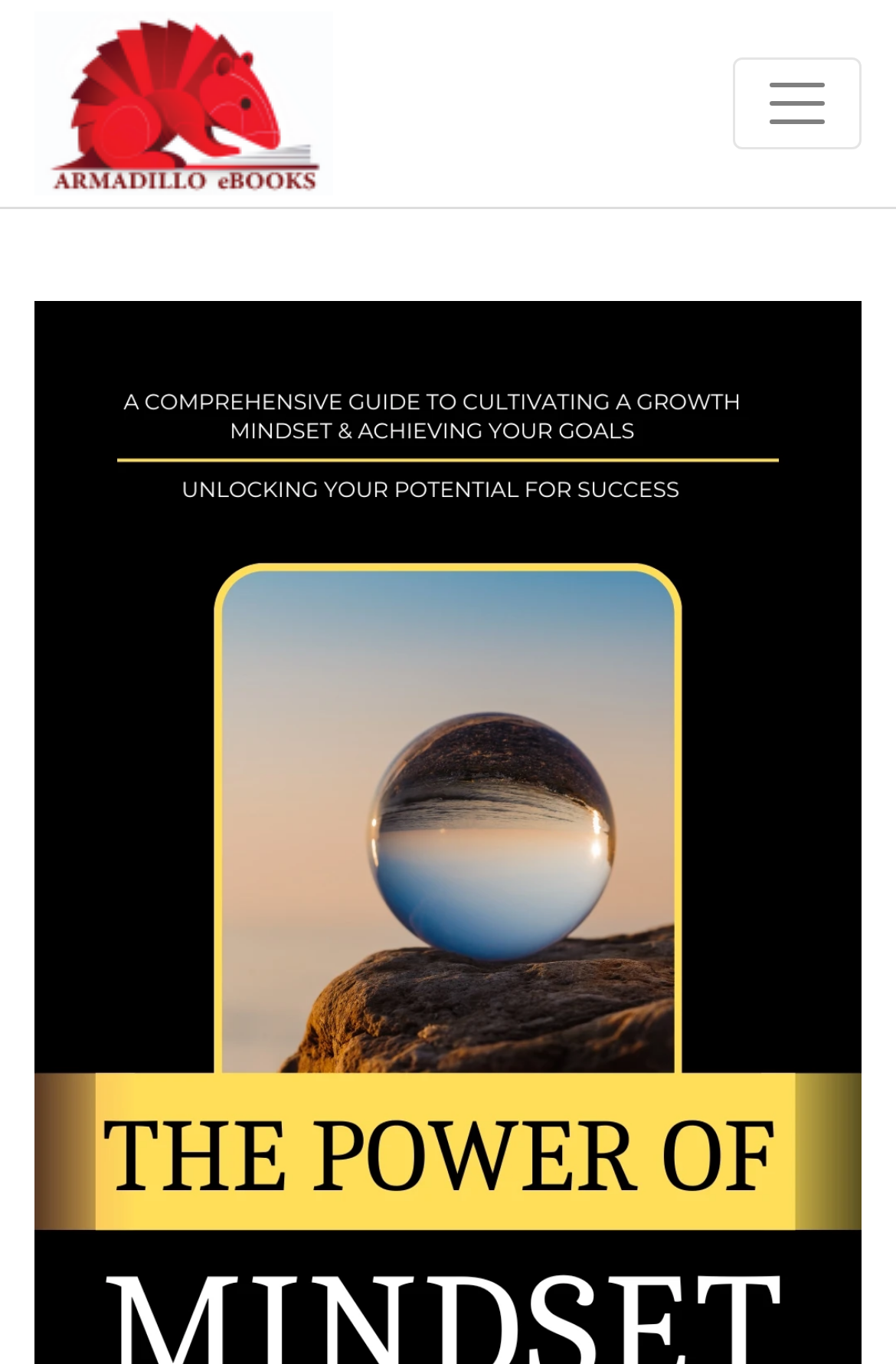Identify the headline of the webpage and generate its text content.

The Power of Mindset: Unlocking Your Potential for Success by Izhan Asif